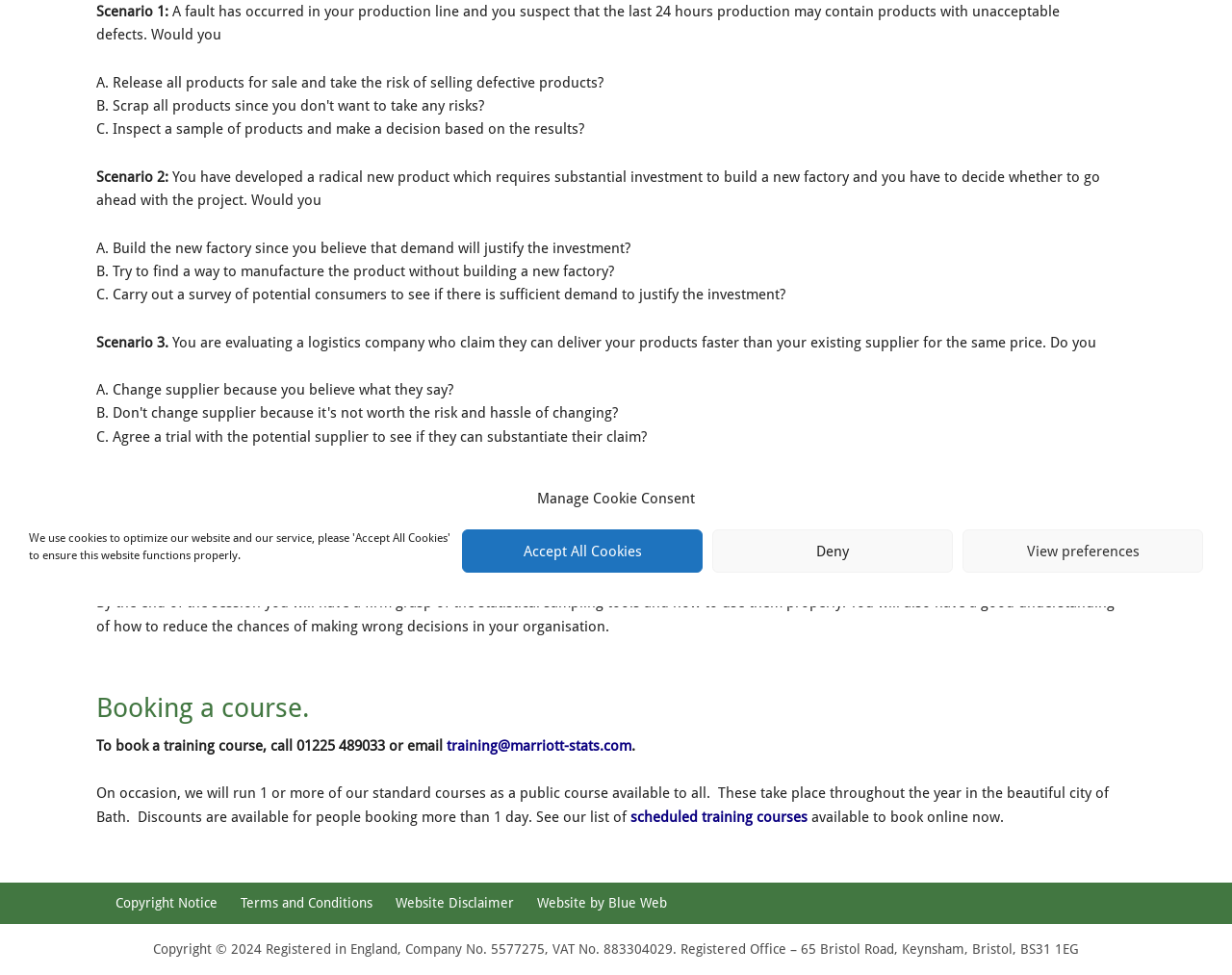Bounding box coordinates should be provided in the format (top-left x, top-left y, bottom-right x, bottom-right y) with all values between 0 and 1. Identify the bounding box for this UI element: Website Disclaimer

[0.321, 0.918, 0.417, 0.934]